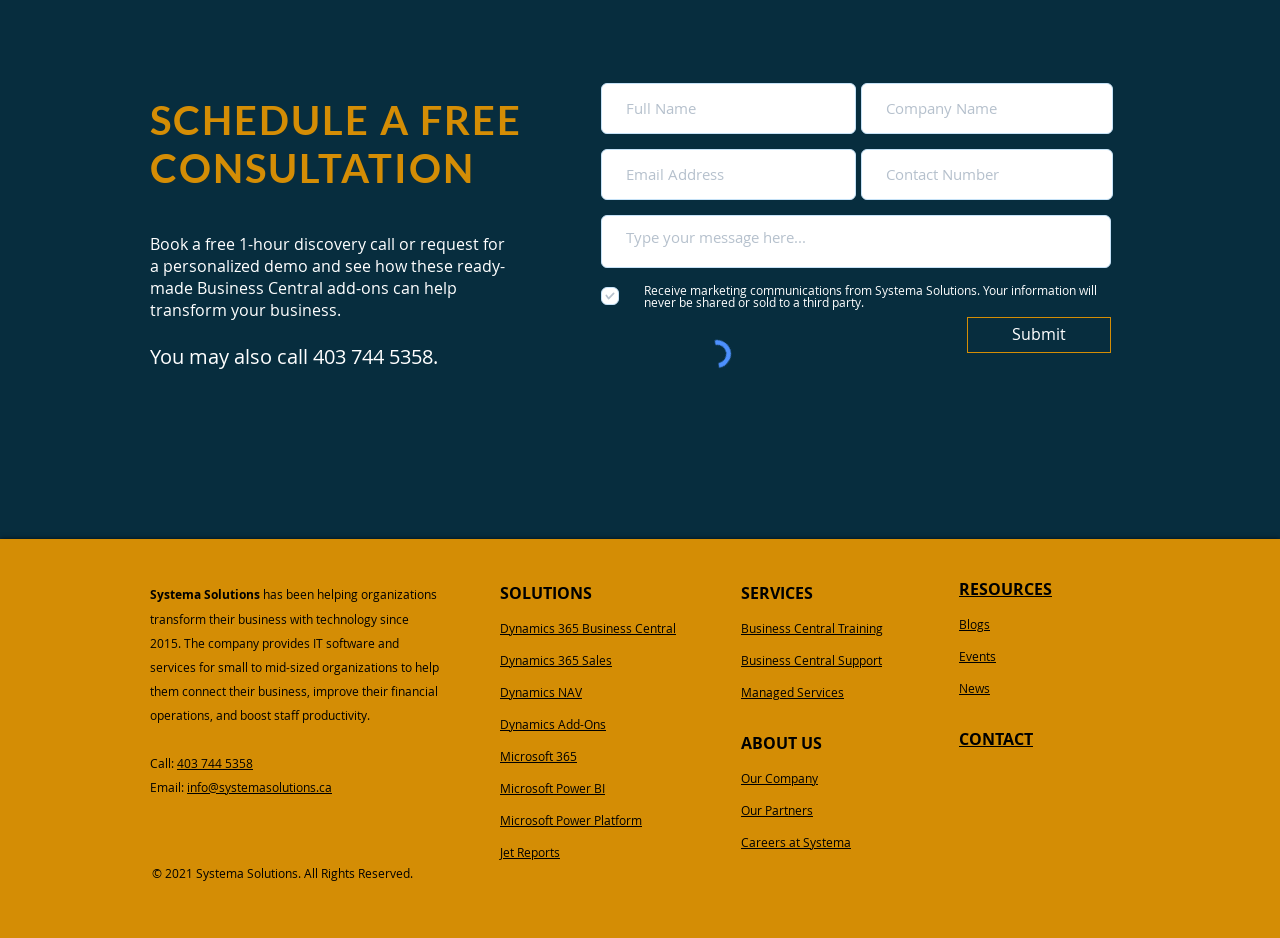Please give a concise answer to this question using a single word or phrase: 
What social media platforms does the company have?

LinkedIn, Facebook, YouTube, Twitter